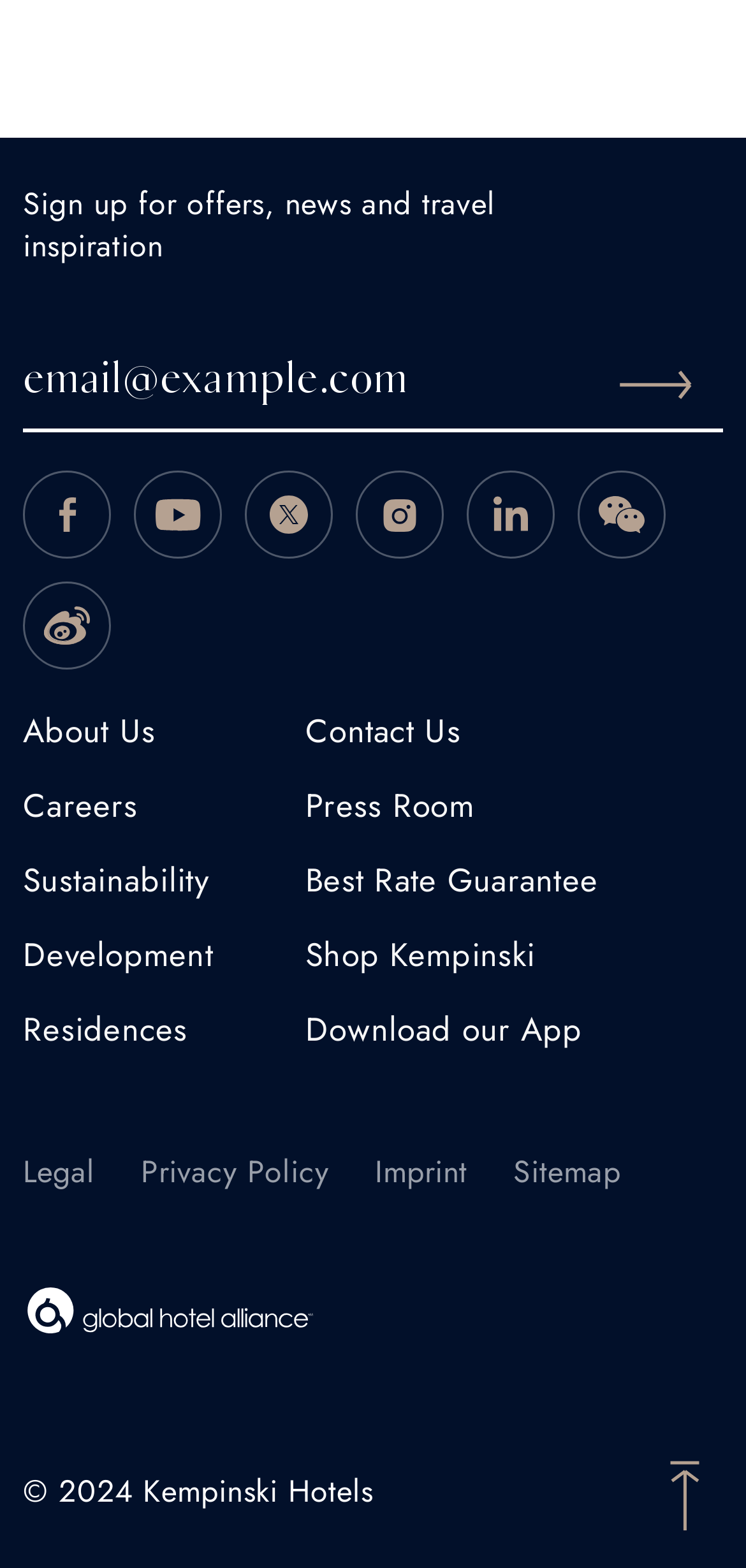Look at the image and write a detailed answer to the question: 
What is the text above the subscribe button?

I looked at the text above the subscribe button and found that it says 'Sign up for offers, news and travel inspiration'.